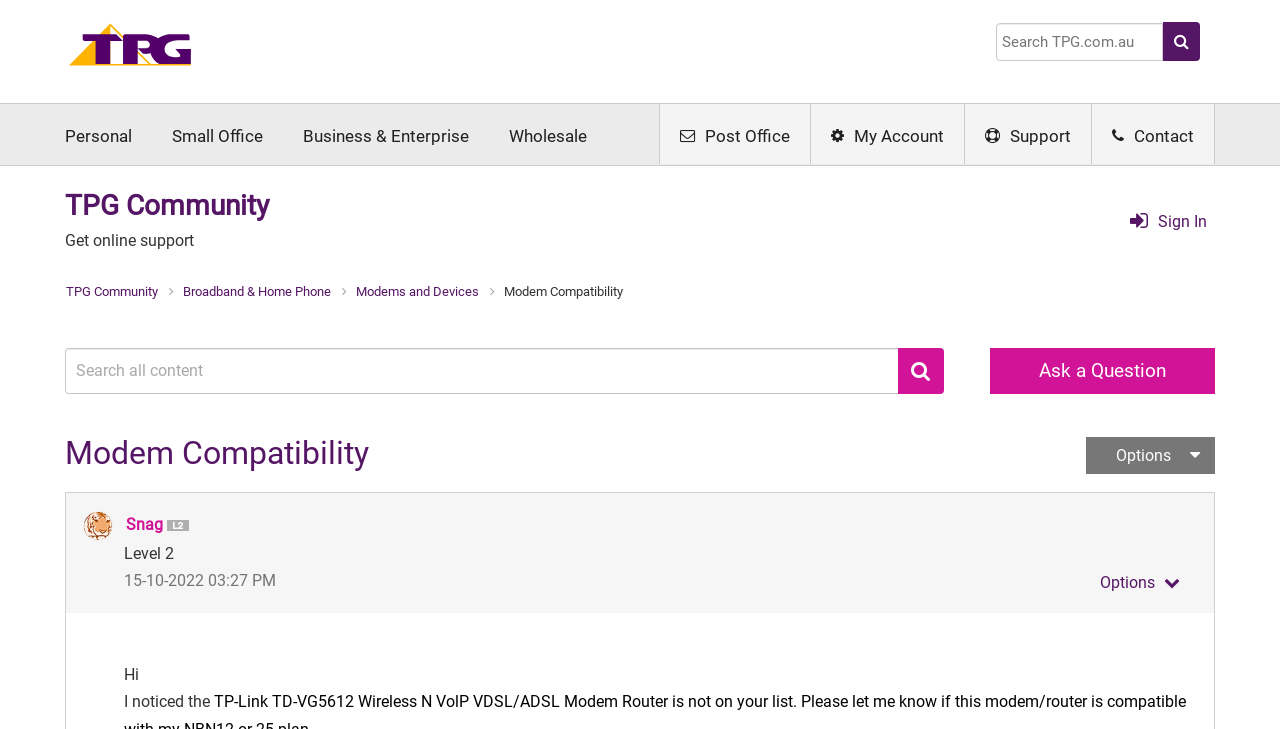Please identify the bounding box coordinates of the area that needs to be clicked to fulfill the following instruction: "Sign In."

[0.875, 0.285, 0.913, 0.327]